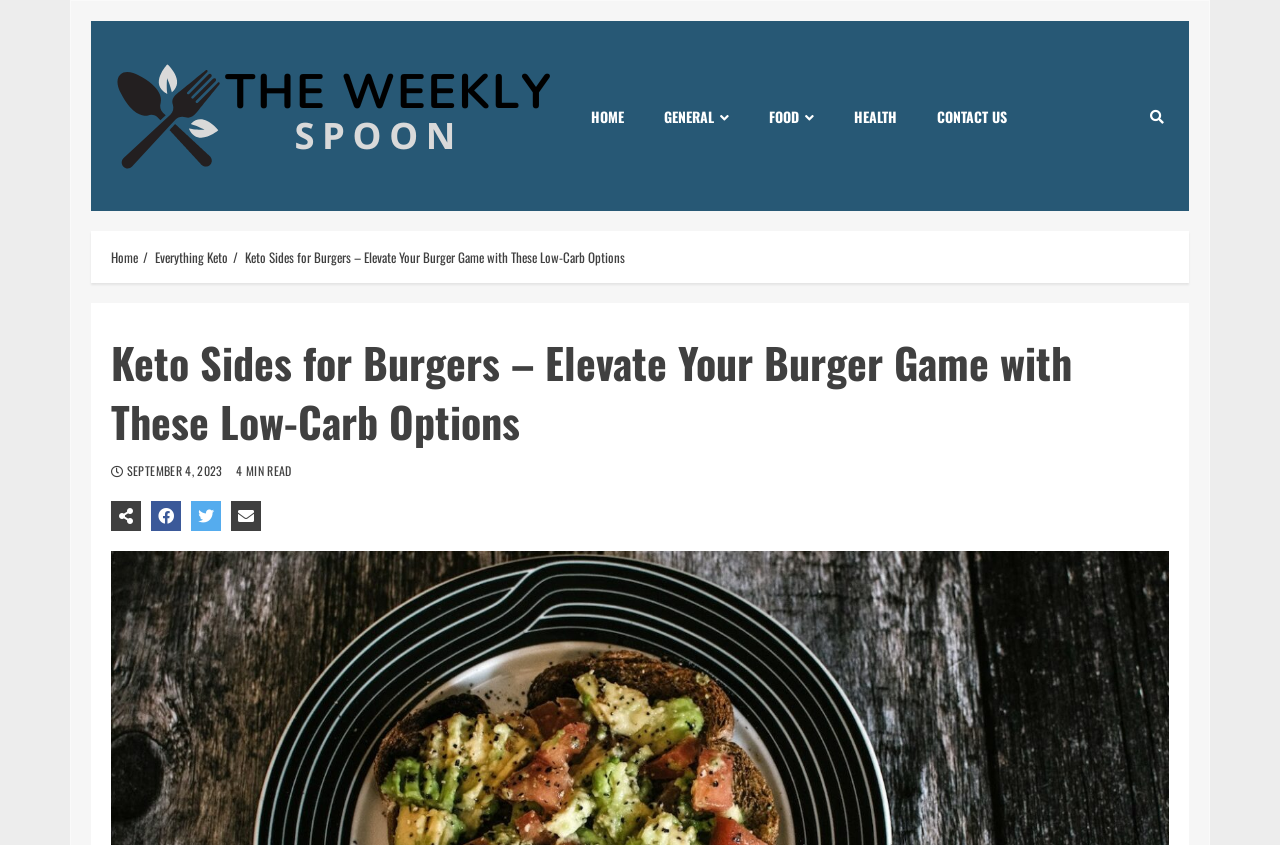Determine the bounding box coordinates of the clickable element to achieve the following action: 'Share this article'. Provide the coordinates as four float values between 0 and 1, formatted as [left, top, right, bottom].

[0.118, 0.593, 0.141, 0.628]